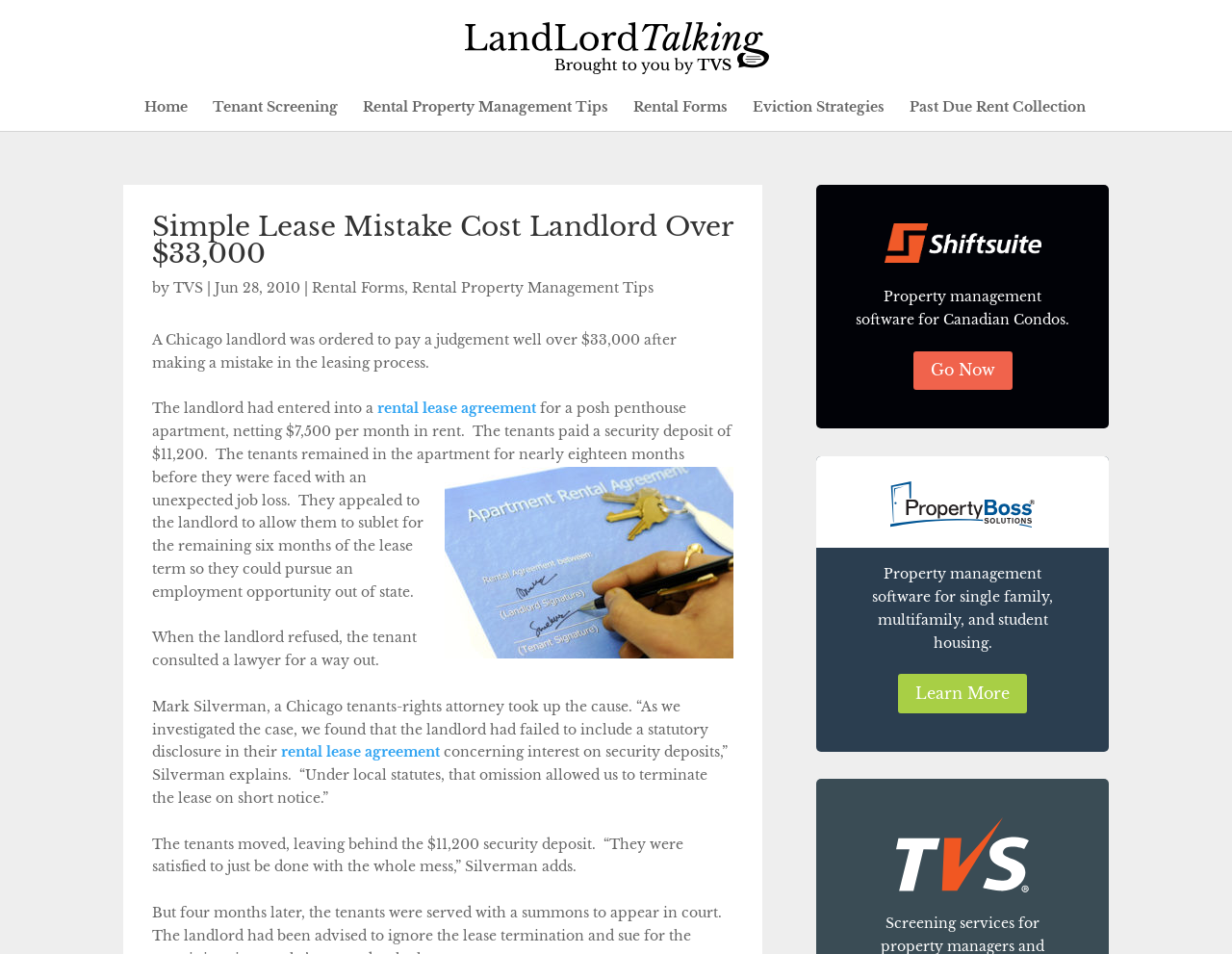What is the monthly rent of the posh penthouse apartment?
Answer the question with as much detail as you can, using the image as a reference.

The answer can be found in the article, which states 'The tenants paid a security deposit of $11,200. The tenants remained in the apartment for nearly eighteen months before they were faced with an unexpected job loss. The landlord had entered into a rental lease agreement for a posh penthouse apartment, netting $7,500 per month in rent.'